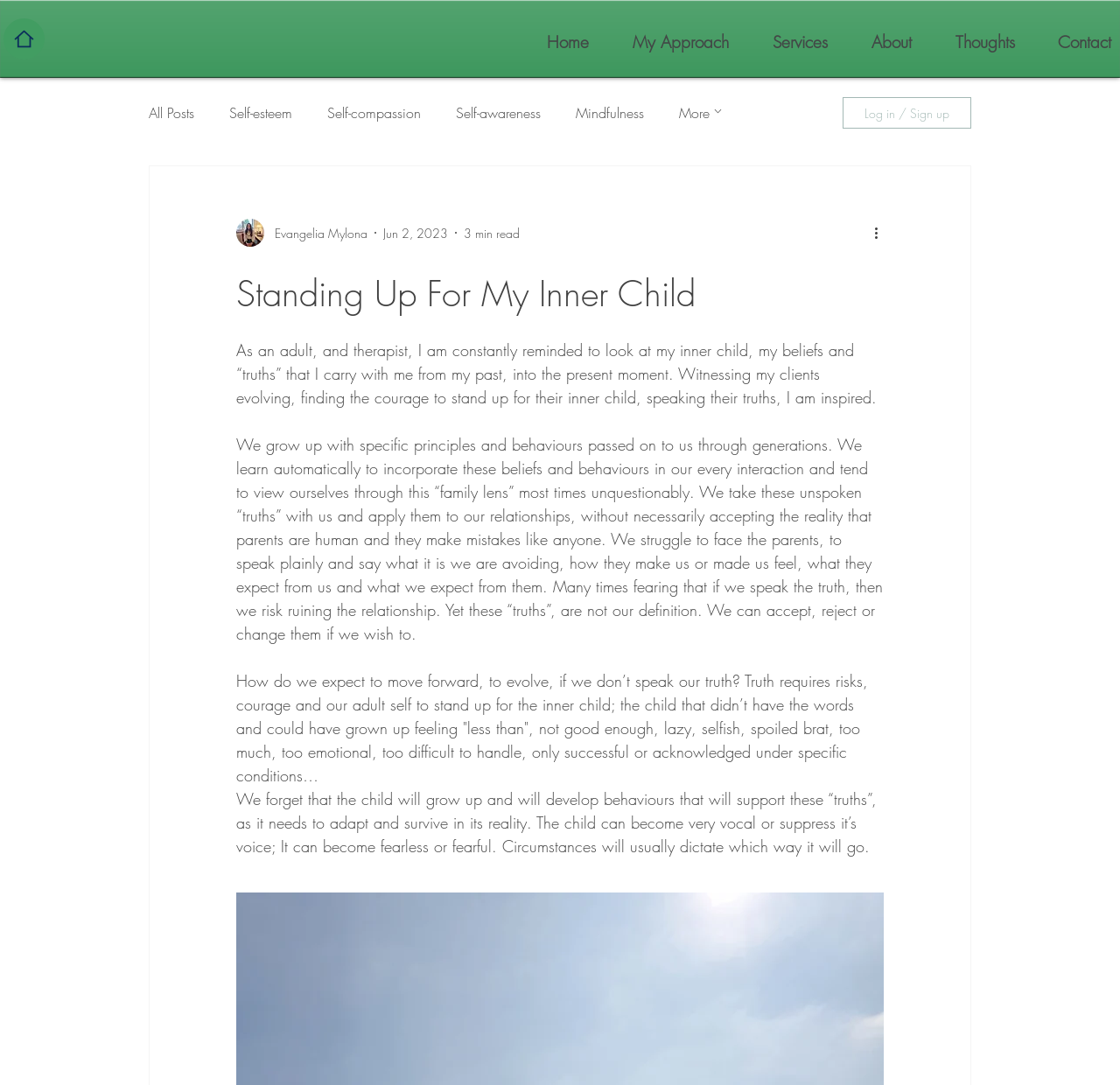Find and provide the bounding box coordinates for the UI element described here: "aria-label="More actions"". The coordinates should be given as four float numbers between 0 and 1: [left, top, right, bottom].

[0.778, 0.205, 0.797, 0.224]